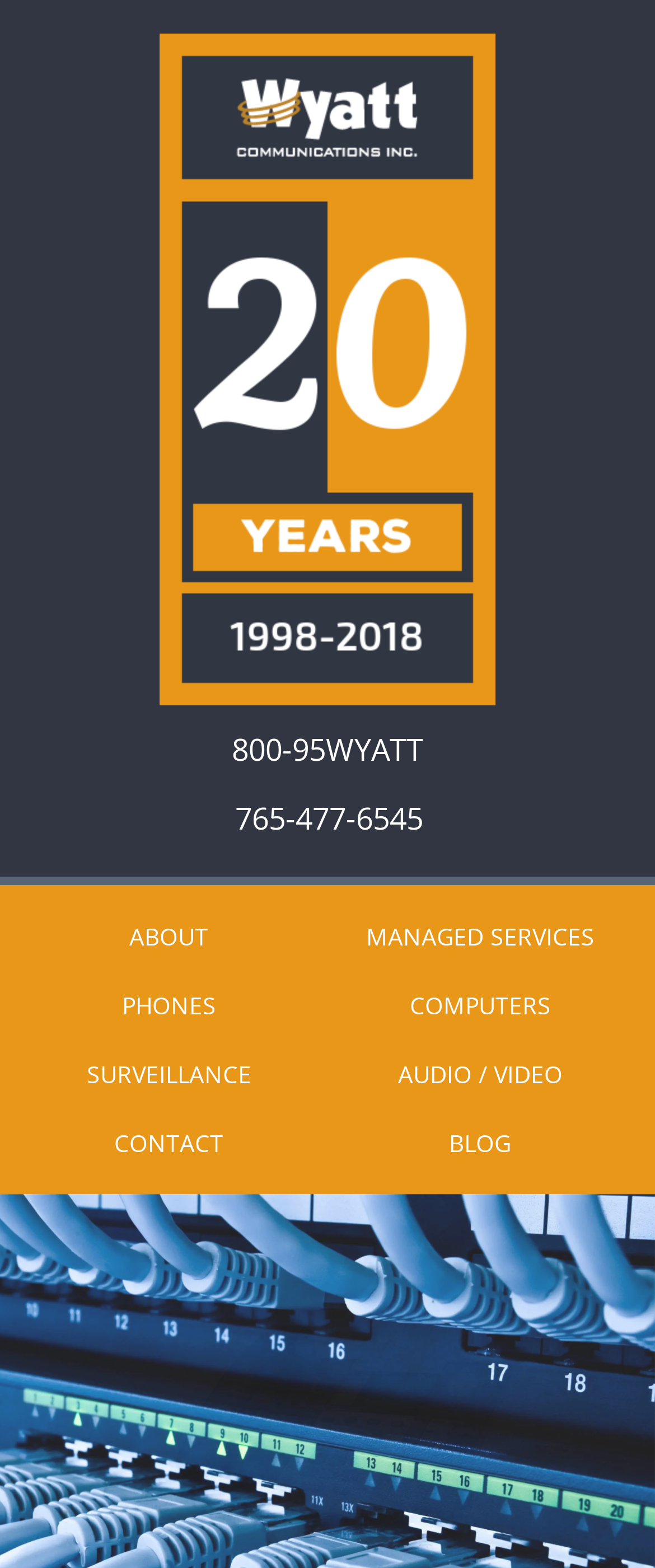Illustrate the webpage's structure and main components comprehensively.

The webpage is about Wyatt Communications, Inc., a unified communications provider. At the top, there is a prominent link with the company's name. Below it, there are two phone numbers, 800-95WYATT and 765-477-6545, positioned side by side. 

The main navigation menu is divided into two columns. On the left, there are links to 'ABOUT', 'PHONES', 'COMPUTERS', 'SURVEILLANCE', and 'CONTACT'. On the right, there are links to 'MANAGED SERVICES', 'PHONES', 'COMPUTERS', 'AUDIO / VIDEO', and 'BLOG'. These links are stacked vertically, with the left column starting from the top-left and the right column starting from the top-right.